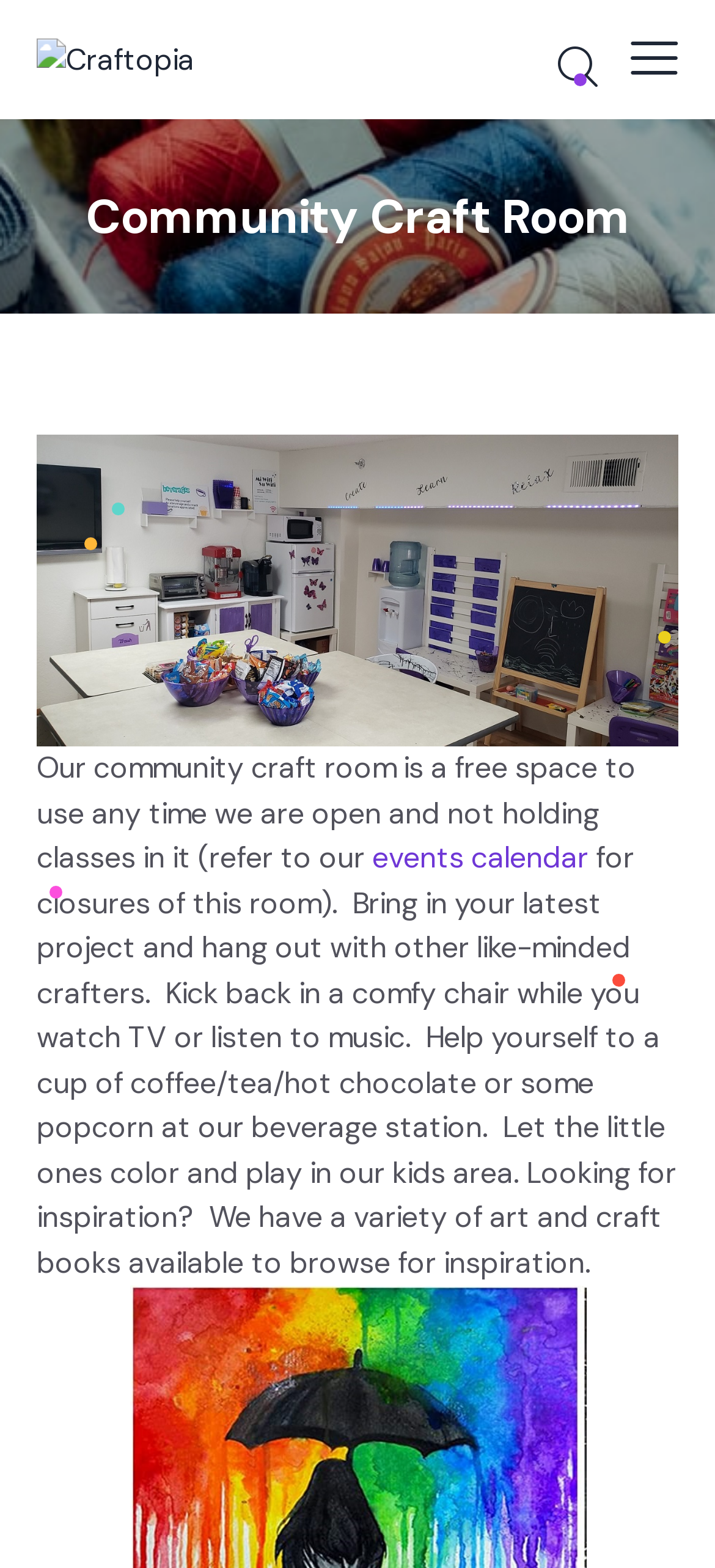Respond to the following query with just one word or a short phrase: 
What is the name of the community space?

Community Craft Room